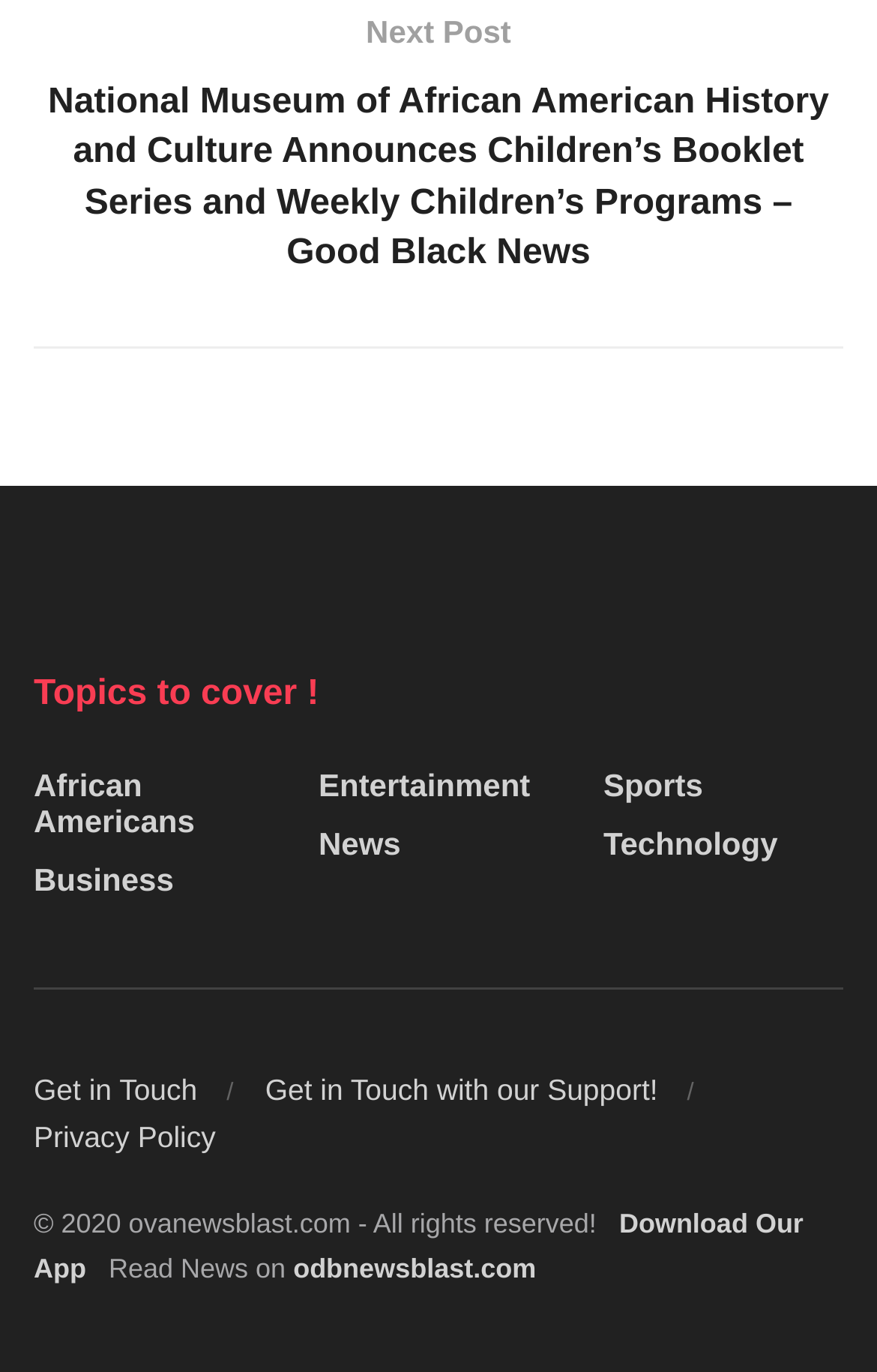Give a one-word or short-phrase answer to the following question: 
What is the name of the museum mentioned?

National Museum of African American History and Culture